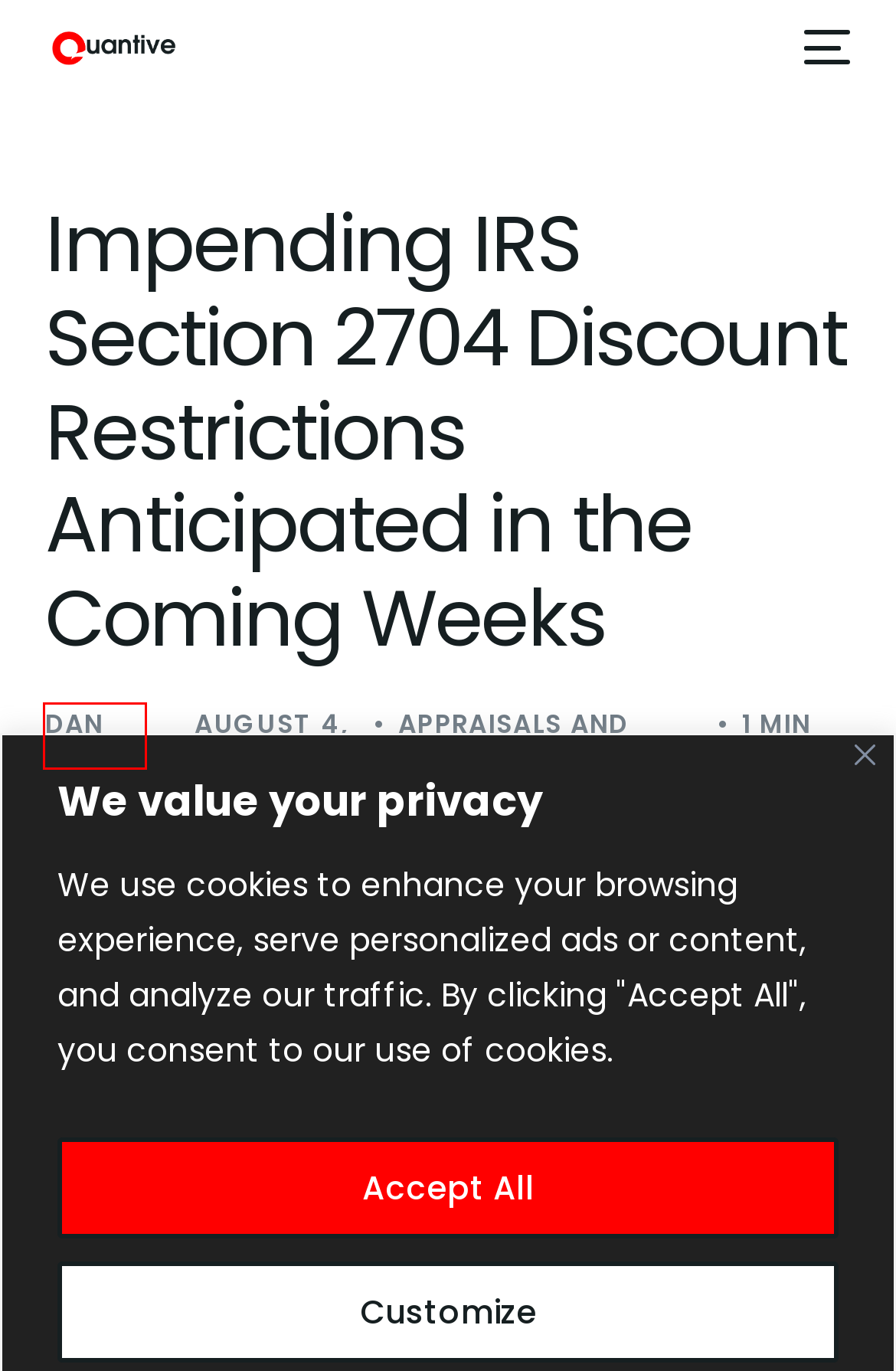Analyze the screenshot of a webpage with a red bounding box and select the webpage description that most accurately describes the new page resulting from clicking the element inside the red box. Here are the candidates:
A. Makalyn Feaster, Author at Quantive
B. Dan Doran
C. Appraisals and Valuations Archives - Quantive
D. Services - Quantive
E. M&A Advisory | Valuation | Value Creation - Quantive - Quantive
F. Contact Quantive regarding M&A Advisory or Business Valuation
G. About Quantive
H. Insights from Quantive

B